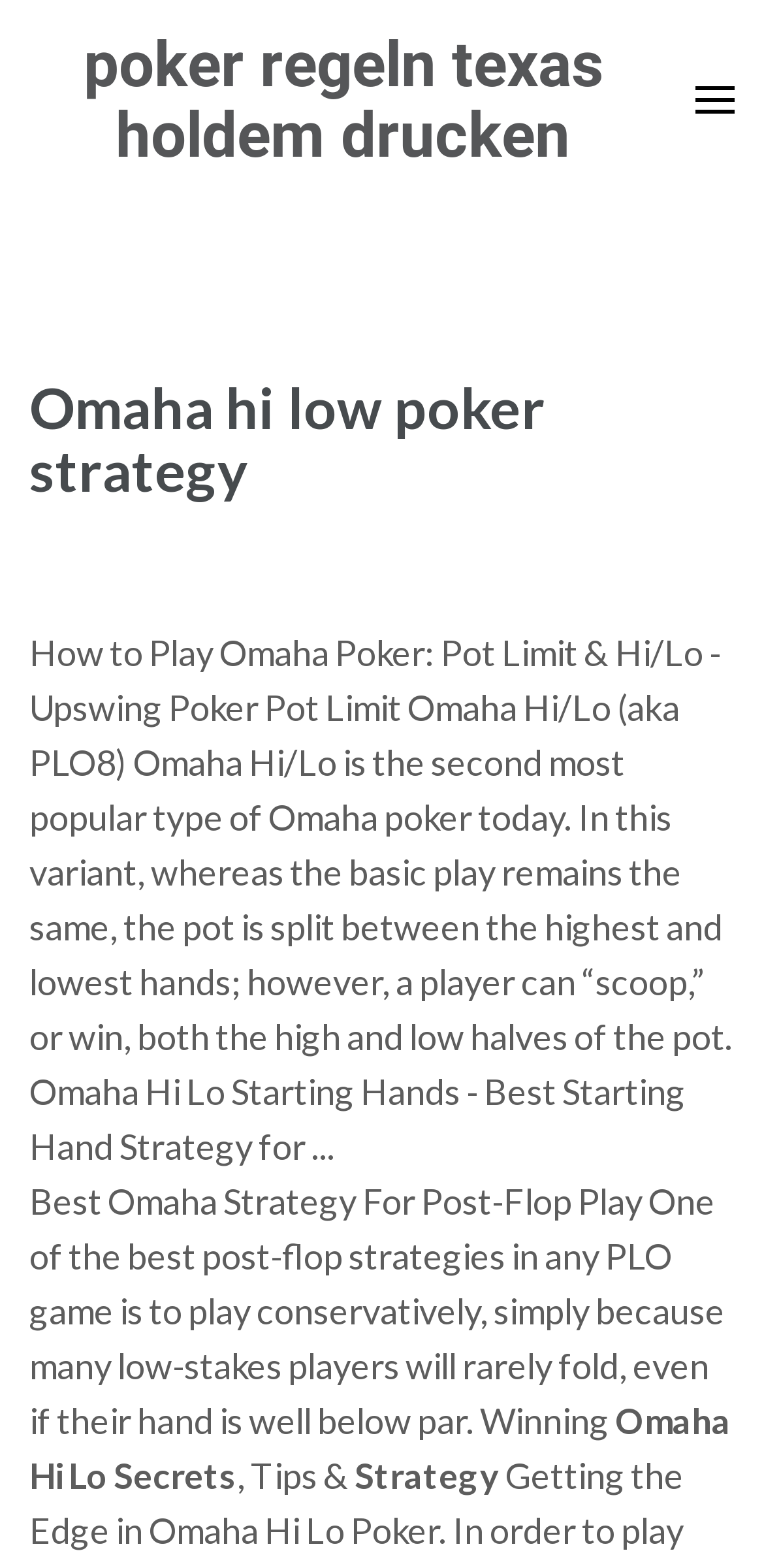Extract the bounding box of the UI element described as: "poker regeln texas holdem drucken".

[0.109, 0.017, 0.788, 0.11]